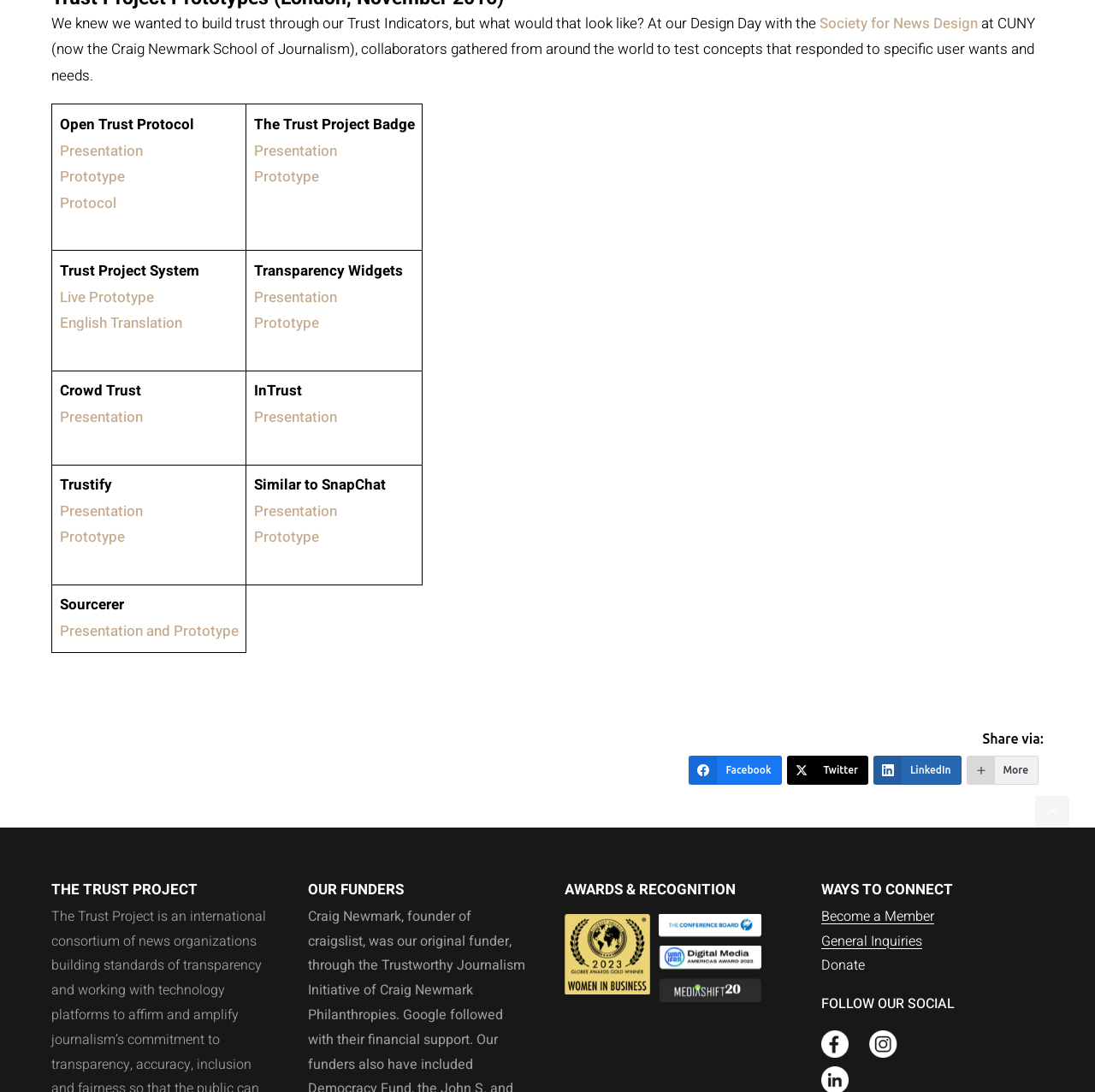Please find the bounding box coordinates of the element's region to be clicked to carry out this instruction: "Become a Member".

[0.75, 0.83, 0.853, 0.849]